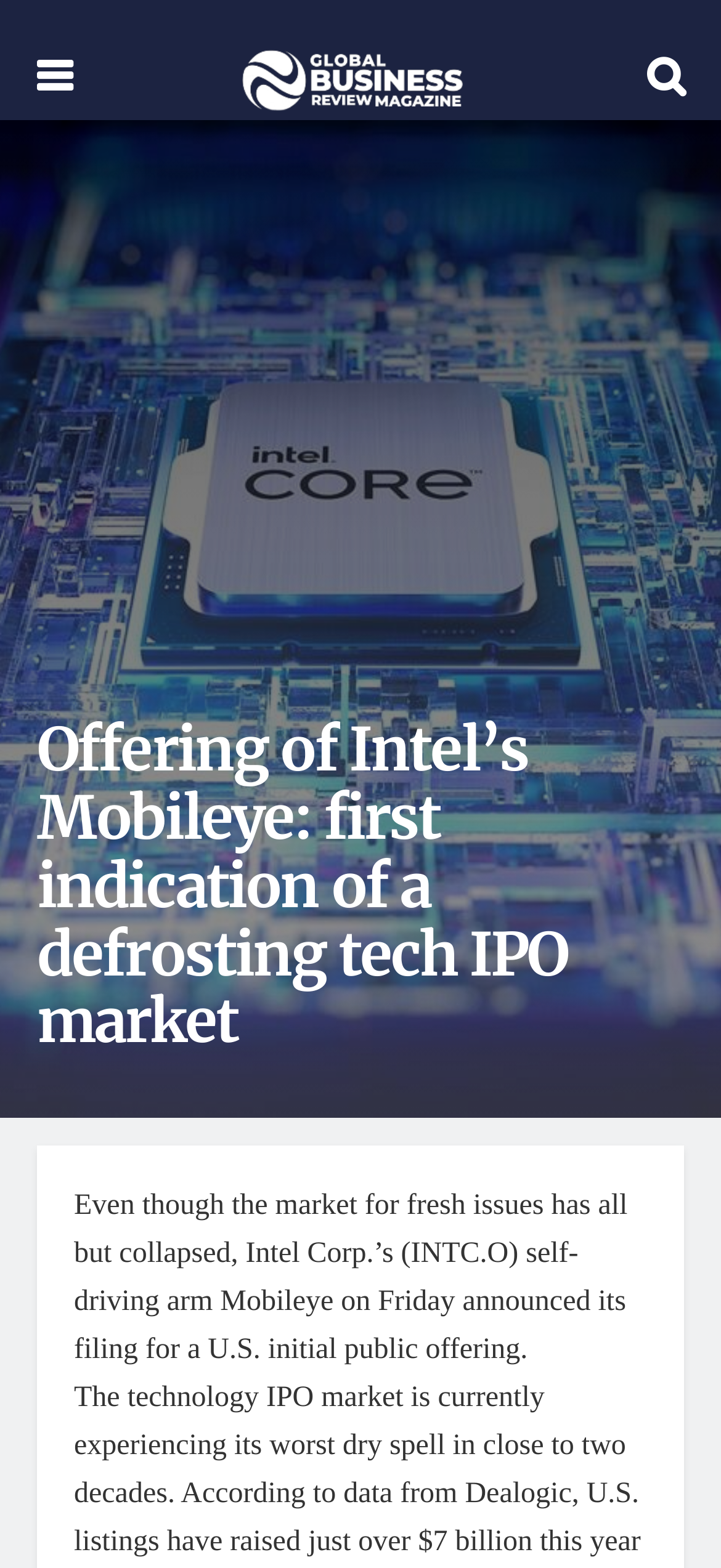Given the description of a UI element: "alt="Global Business Review Magazine"", identify the bounding box coordinates of the matching element in the webpage screenshot.

[0.326, 0.027, 0.672, 0.074]